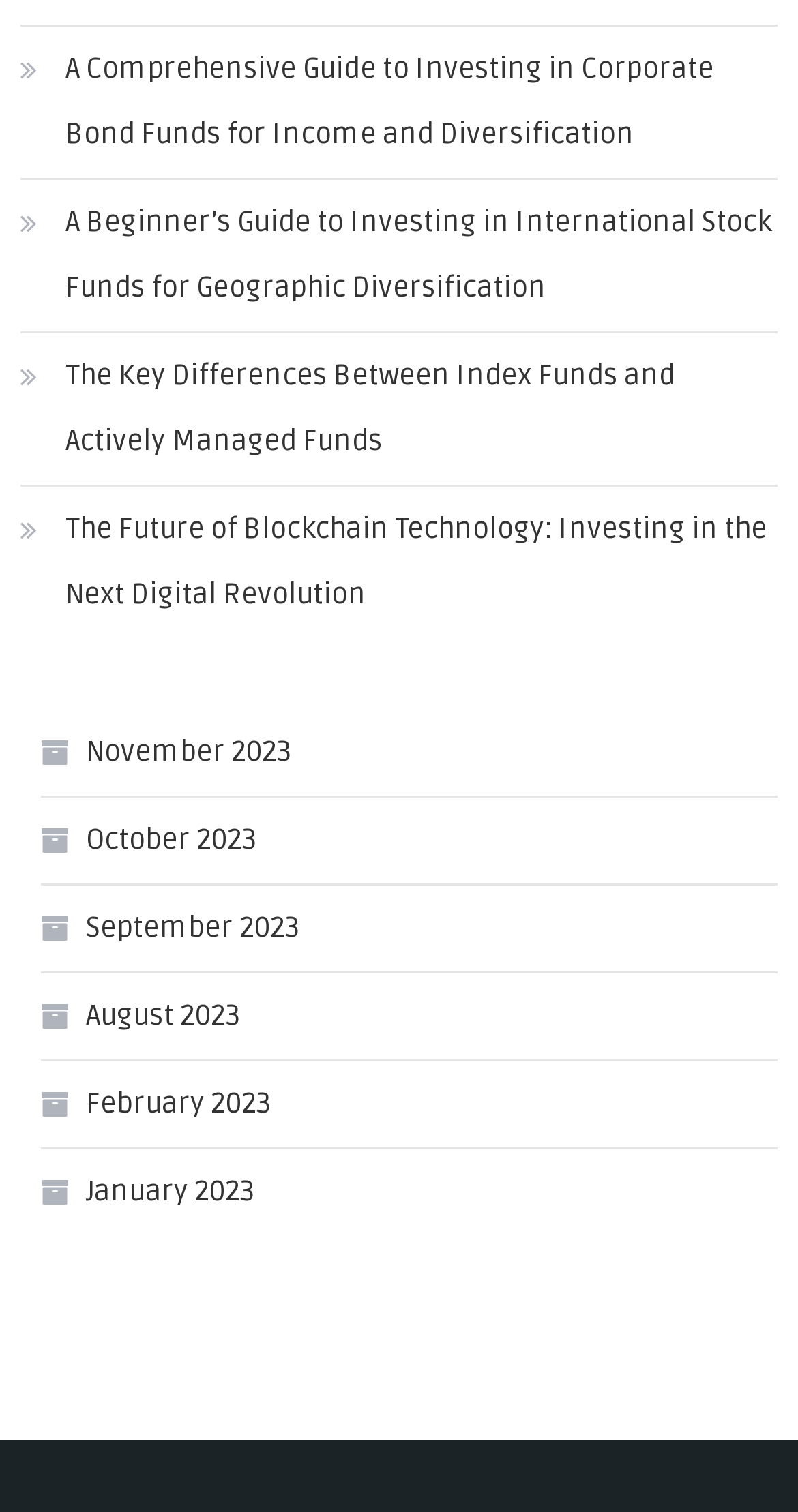What is the latest month mentioned?
Answer the question in as much detail as possible.

I looked at the link elements with OCR text that appears to be month names, and the latest one is 'November 2023'.